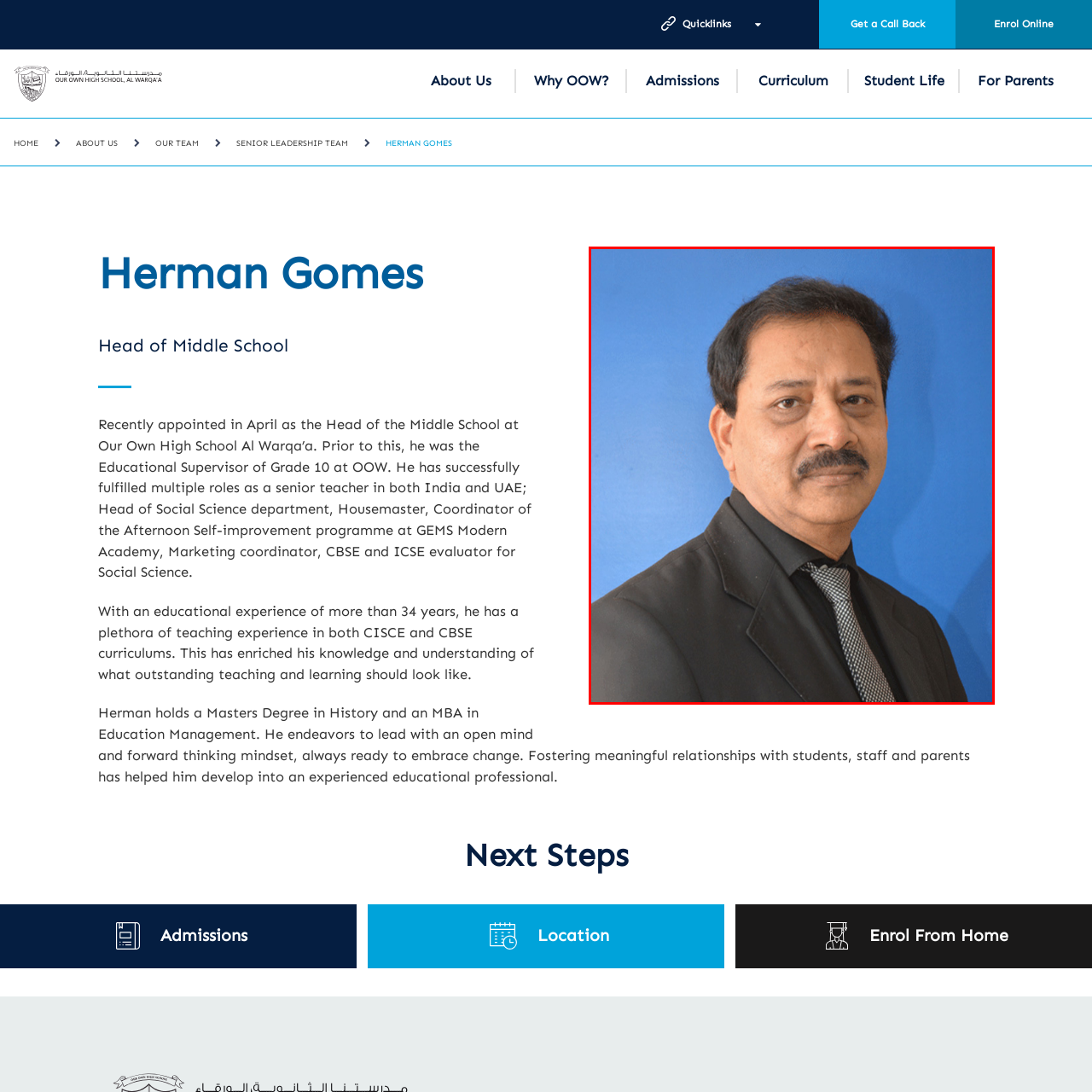Describe extensively the visual content inside the red marked area.

This image features Herman Gomes, the Head of Middle School at Our Own High School Al Warqa’a, against a solid blue backdrop. He is dressed professionally in a black suit with a black shirt and a patterned tie, exuding a sense of authority and experience. With a focused gaze and a slight smile, he embodies a commitment to education and leadership. Recently appointed in April, Herman has a rich background, having previously served as the Educational Supervisor for Grade 10 at OOW and has over 34 years of educational experience across various roles and curriculums in both India and the UAE. His academic qualifications include a Master's Degree in History and an MBA in Education Management, reflecting his dedication to fostering meaningful relationships within the educational community.